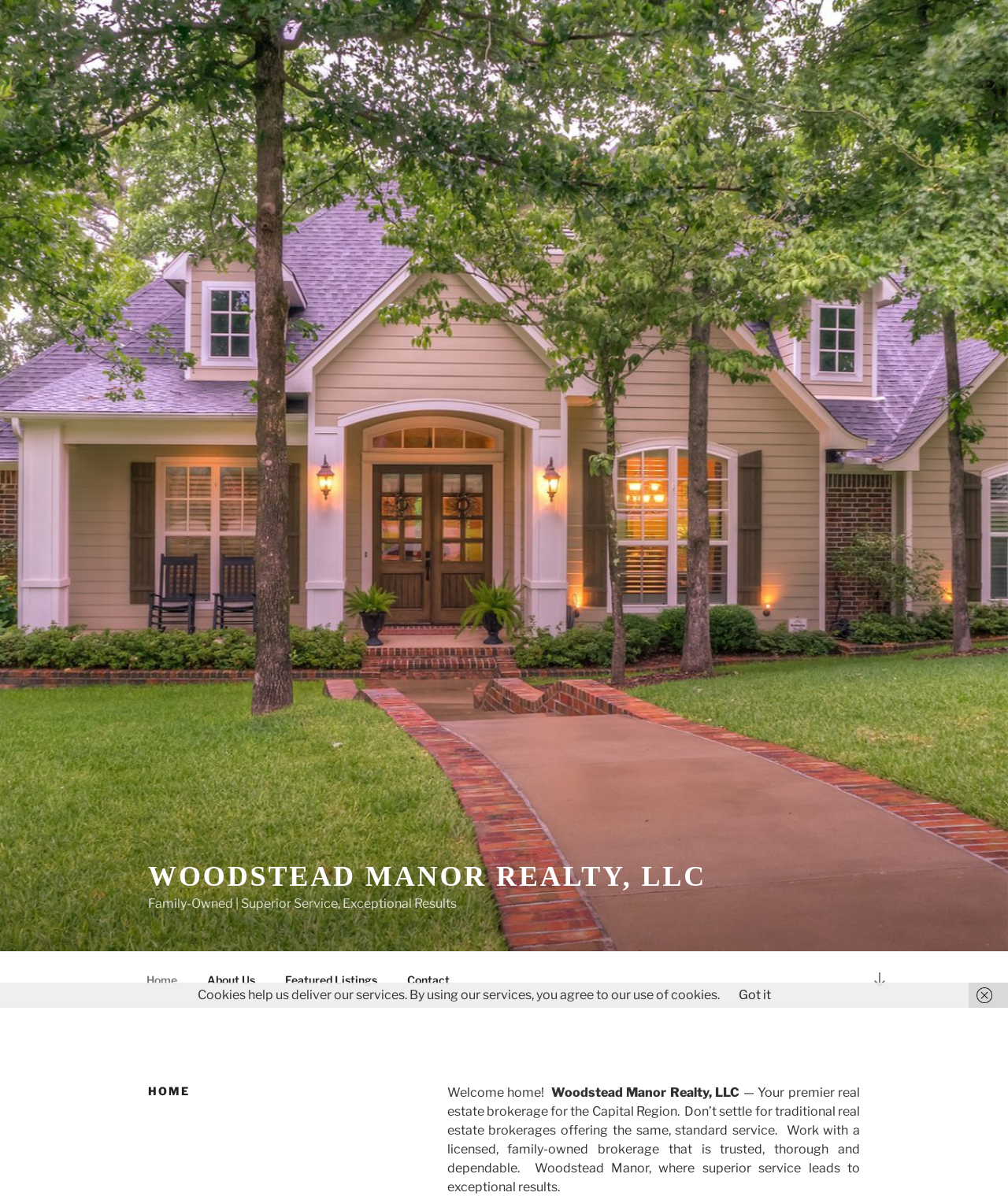Pinpoint the bounding box coordinates of the area that should be clicked to complete the following instruction: "Browse Featured Listings". The coordinates must be given as four float numbers between 0 and 1, i.e., [left, top, right, bottom].

[0.269, 0.803, 0.388, 0.835]